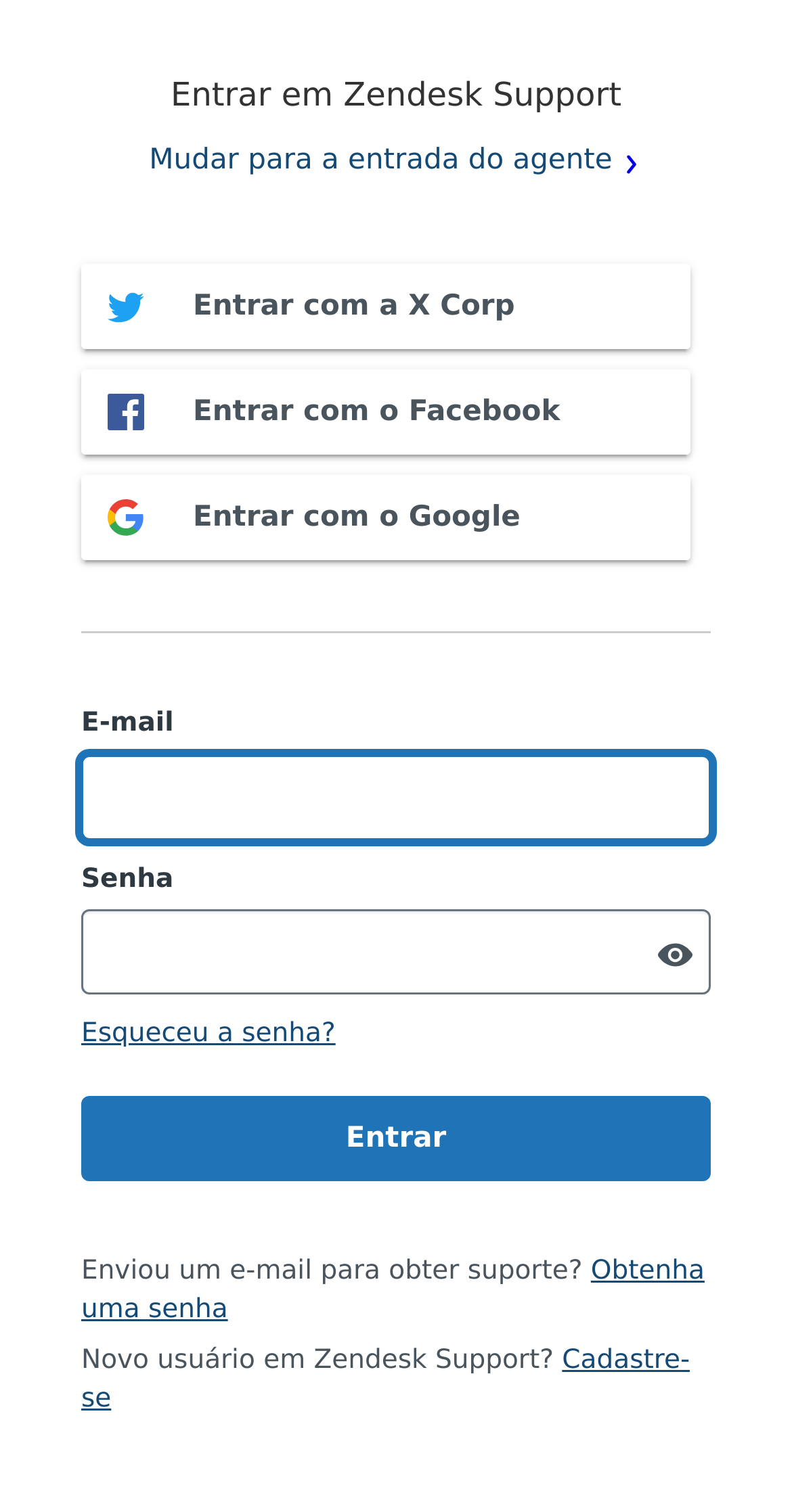Determine the coordinates of the bounding box that should be clicked to complete the instruction: "Enter email". The coordinates should be represented by four float numbers between 0 and 1: [left, top, right, bottom].

[0.103, 0.499, 0.897, 0.555]